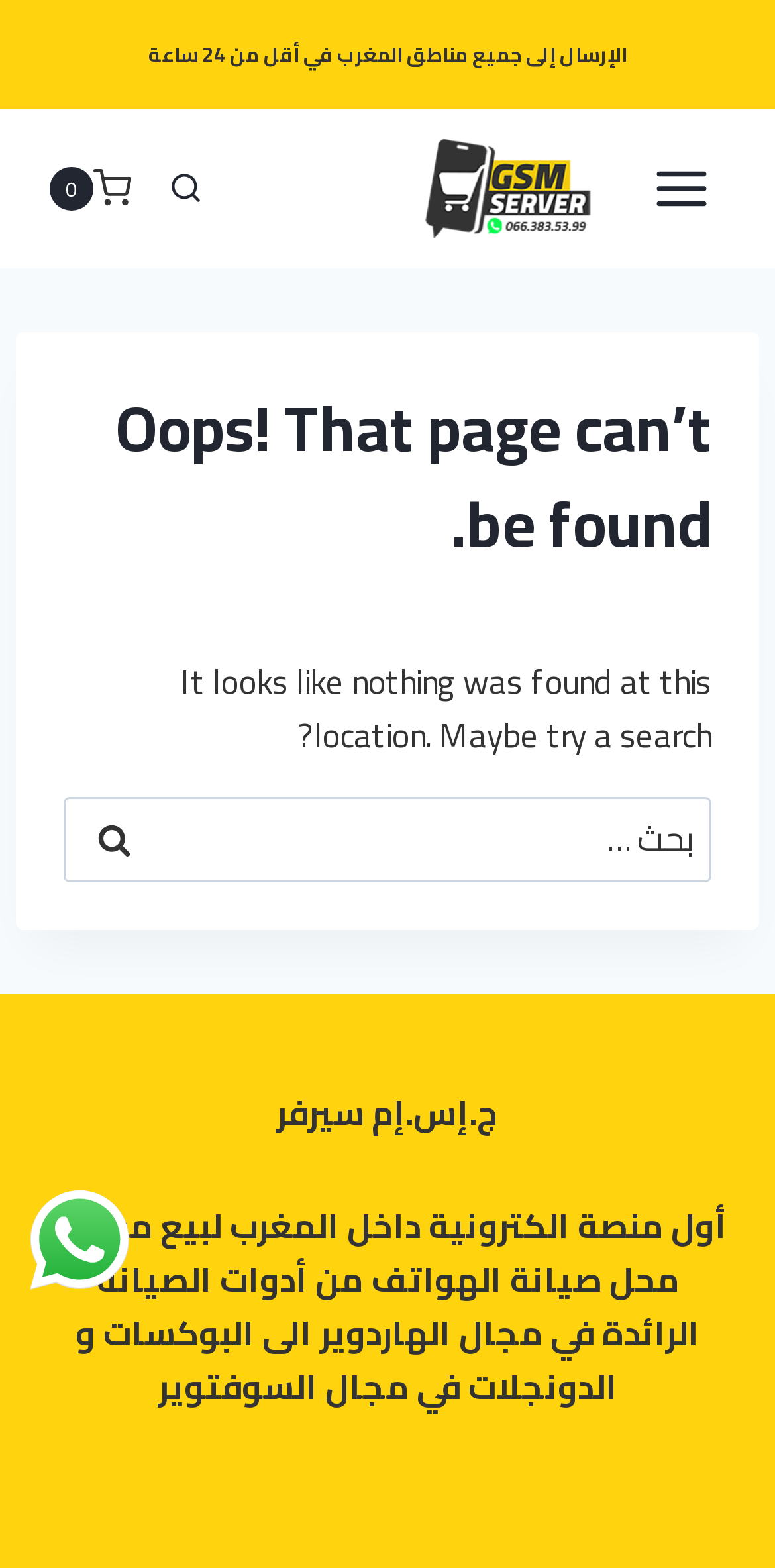How can I contact the company?
Please answer the question as detailed as possible.

The webpage has a 'WhatsApp us' button at the bottom, which suggests that one can contact the company through WhatsApp.